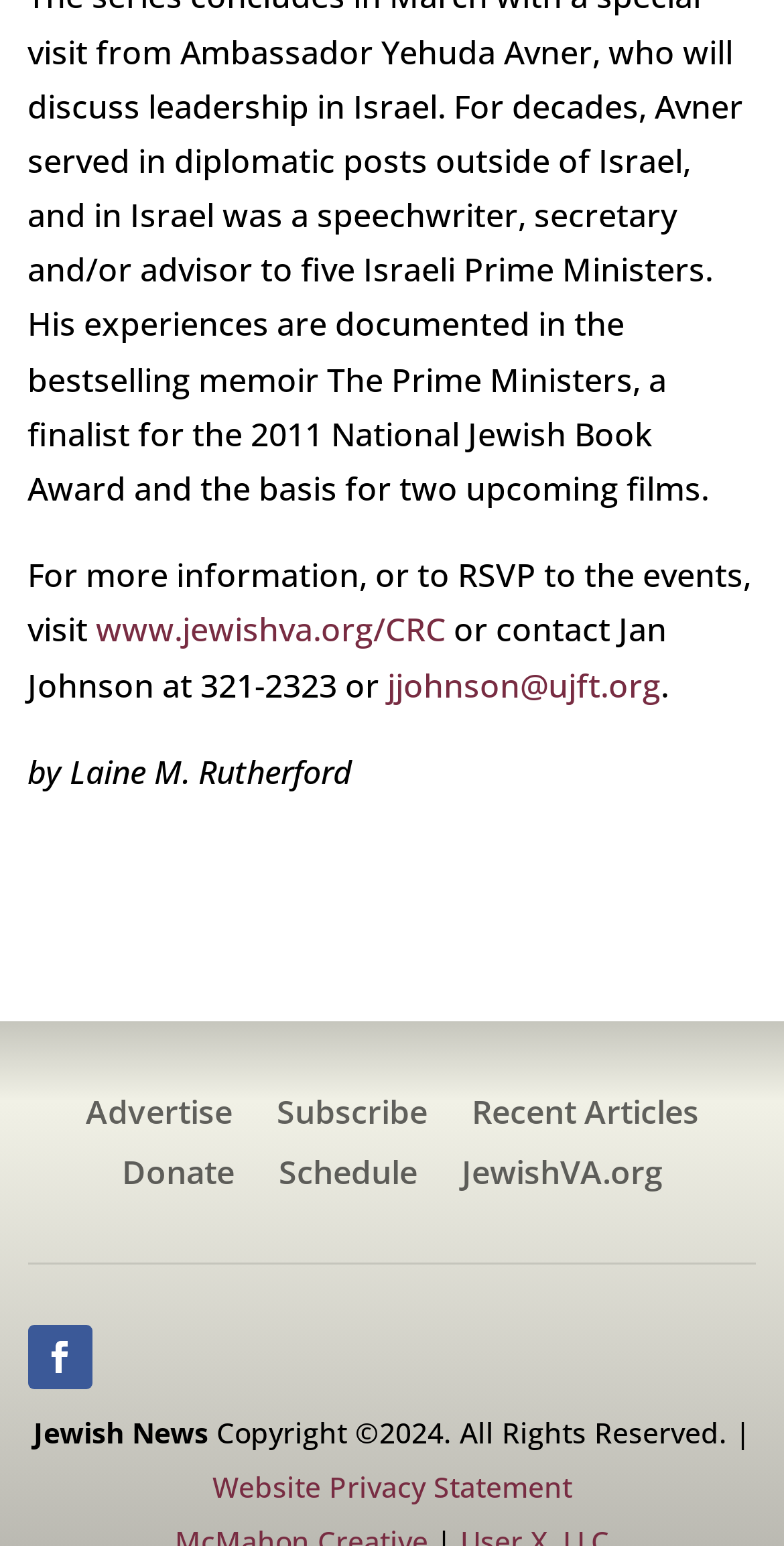Please look at the image and answer the question with a detailed explanation: Who can be contacted for events?

The person who can be contacted for events is Jan Johnson, as mentioned in the text 'or contact Jan Johnson at 321-2323 or jjohnson@ujft.org'.